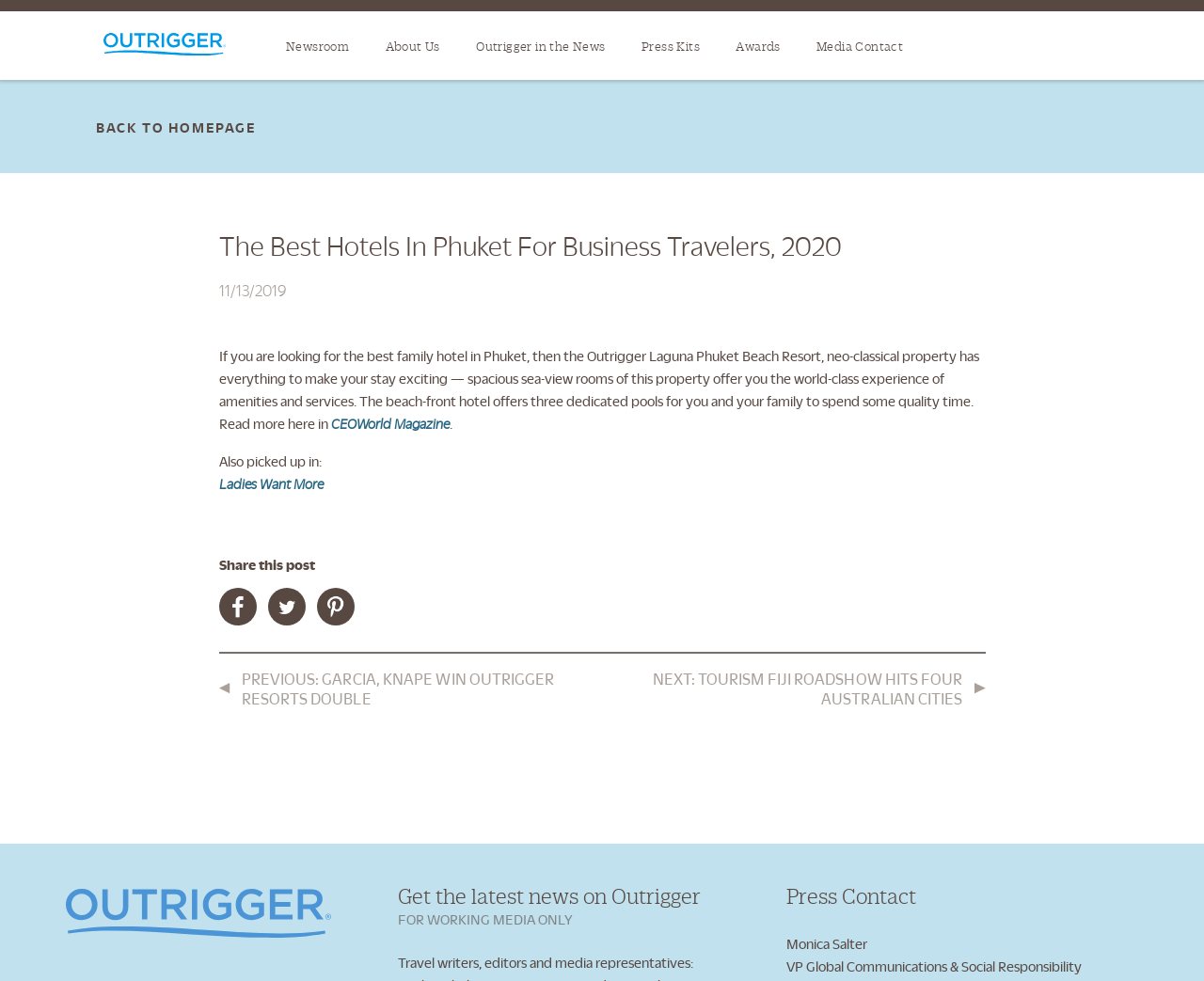Identify the bounding box coordinates of the section to be clicked to complete the task described by the following instruction: "Contact Monica Salter for press inquiries". The coordinates should be four float numbers between 0 and 1, formatted as [left, top, right, bottom].

[0.653, 0.953, 0.72, 0.97]